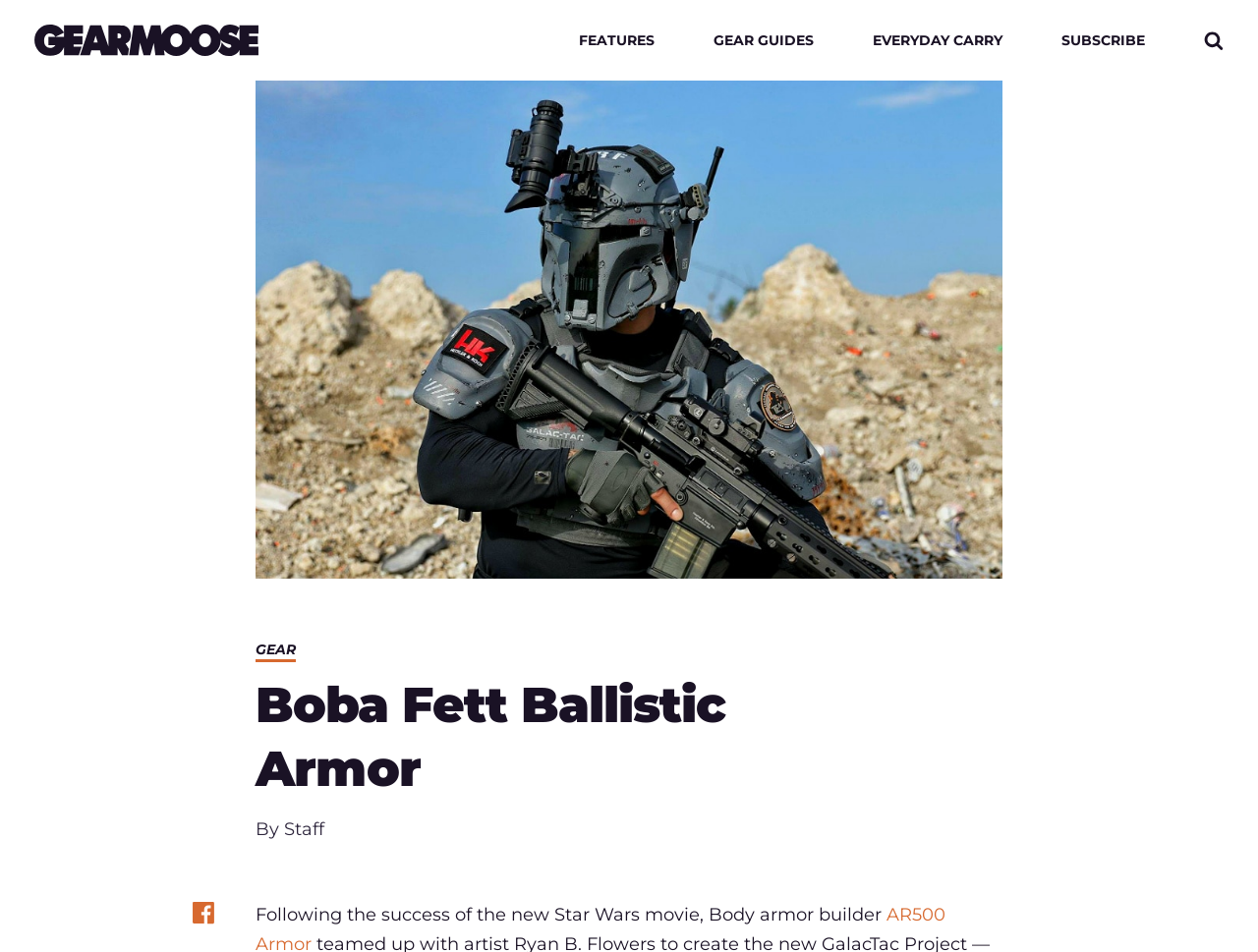Identify the bounding box coordinates of the region that should be clicked to execute the following instruction: "Share on Facebook".

[0.152, 0.945, 0.172, 0.972]